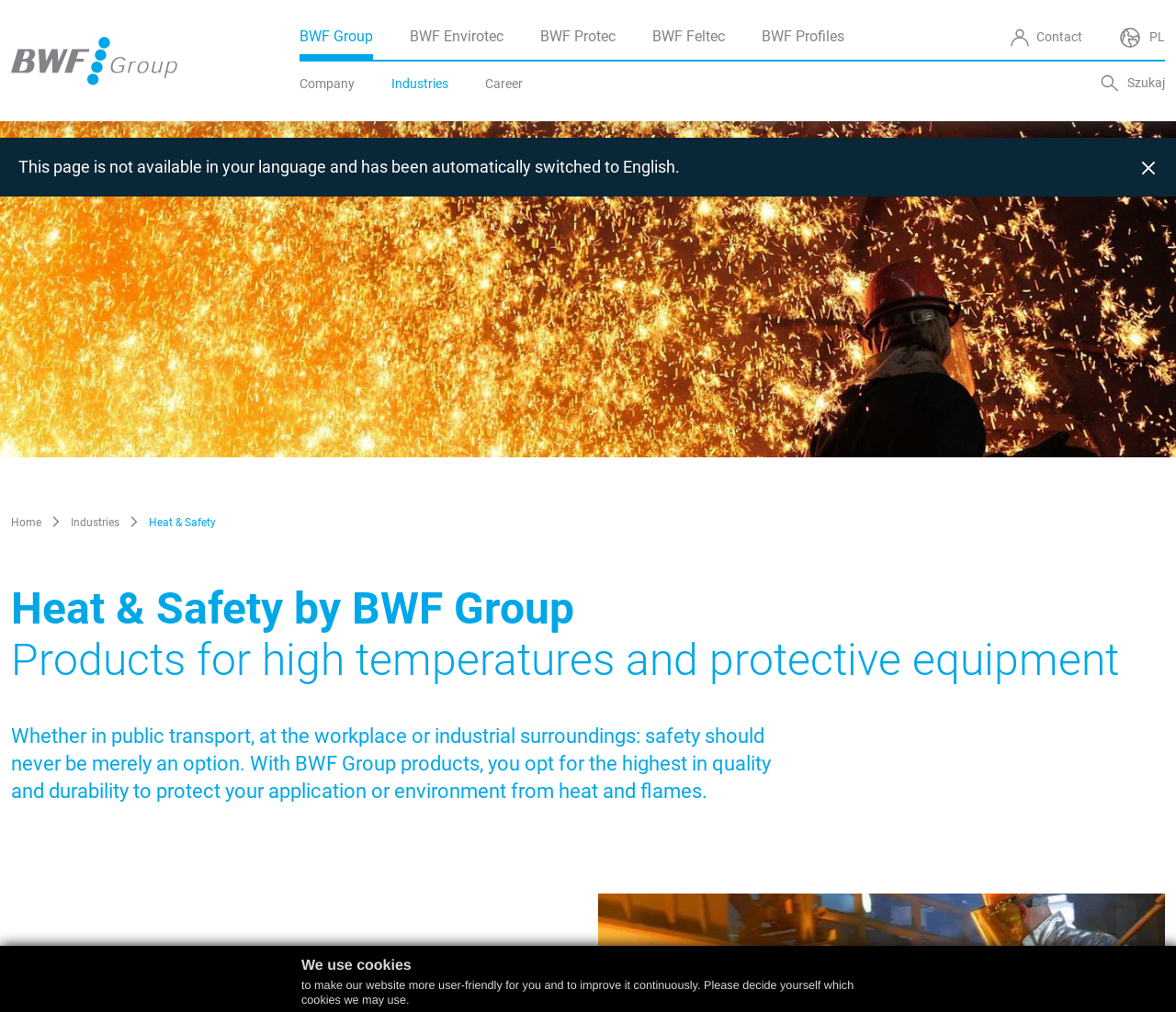Identify the bounding box of the HTML element described as: "Company".

[0.255, 0.068, 0.302, 0.098]